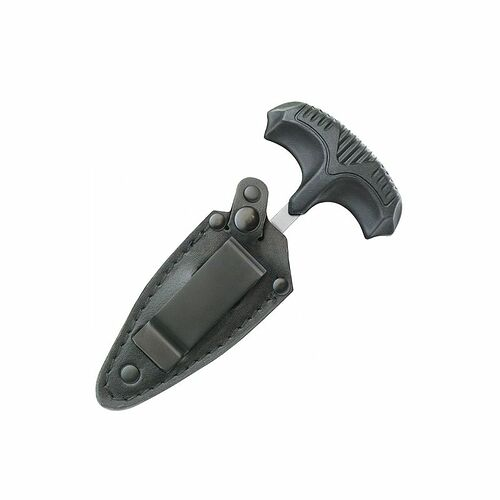Respond to the question below with a single word or phrase:
What is the purpose of the built-in clip?

Convenient attachment